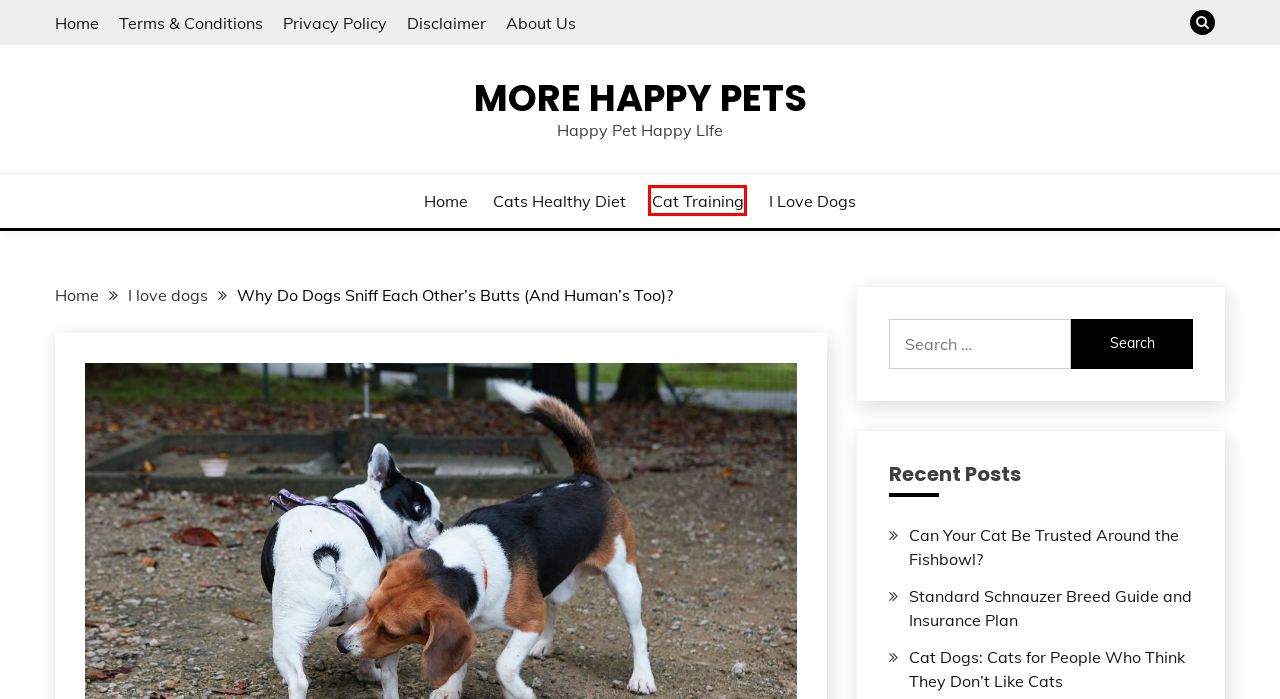A screenshot of a webpage is given, featuring a red bounding box around a UI element. Please choose the webpage description that best aligns with the new webpage after clicking the element in the bounding box. These are the descriptions:
A. Privacy Policy - More Happy Pets
B. Can Your Cat Be Trusted Around the Fishbowl? - More Happy Pets
C. About Us - More Happy Pets
D. Cat Dogs: Cats for People Who Think They Don’t Like Cats - More Happy Pets
E. Cats Healthy Diet - More Happy Pets
F. Disclaimer - More Happy Pets
G. Cat training - More Happy Pets
H. More Happy Pets - Happy Pet Happy LIfe

G